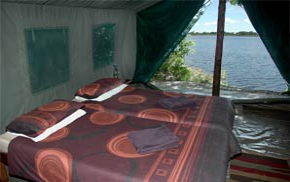Explain the details of the image comprehensively.

The image showcases a cozy and inviting canvas chalet at Guma Lagoon Camp, situated in the pristine natural beauty of Etsha, Ngamiland, Botswana. Inside, two twin beds are adorned with colorful bedding, while the natural light streaming through the tent's open windows highlights the peaceful interior. The chalet is positioned right by the lagoon, offering stunning views of the water and surrounding greenery. Guests can enjoy the comfort of en-suite facilities, including hot showers and flush toilets. This unique accommodation allows visitors to experience the serene beauty of the Okavango region, making it an ideal choice for both relaxation and adventurous fishing activities.